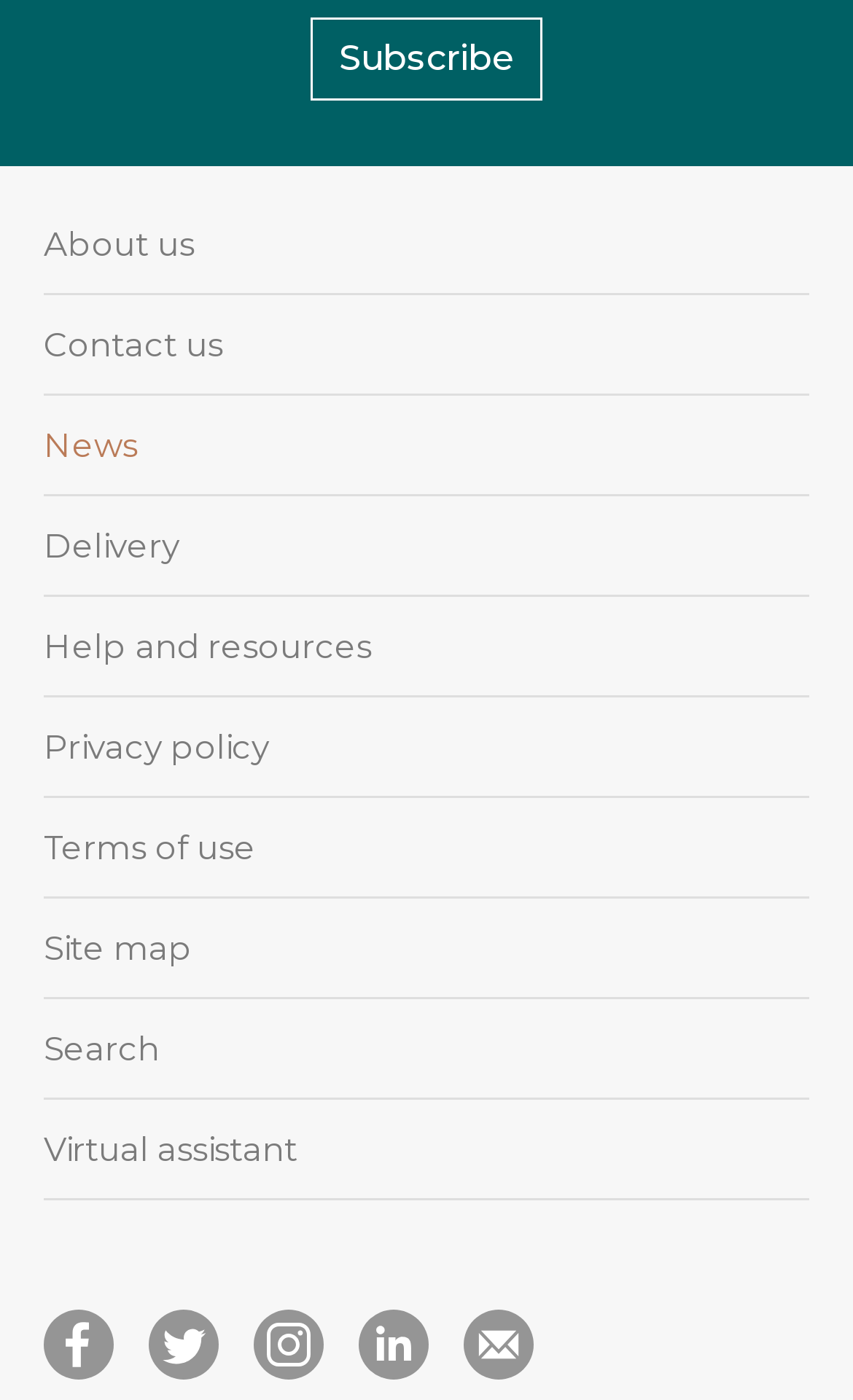Identify the bounding box for the described UI element: "About us".

[0.051, 0.158, 0.949, 0.211]